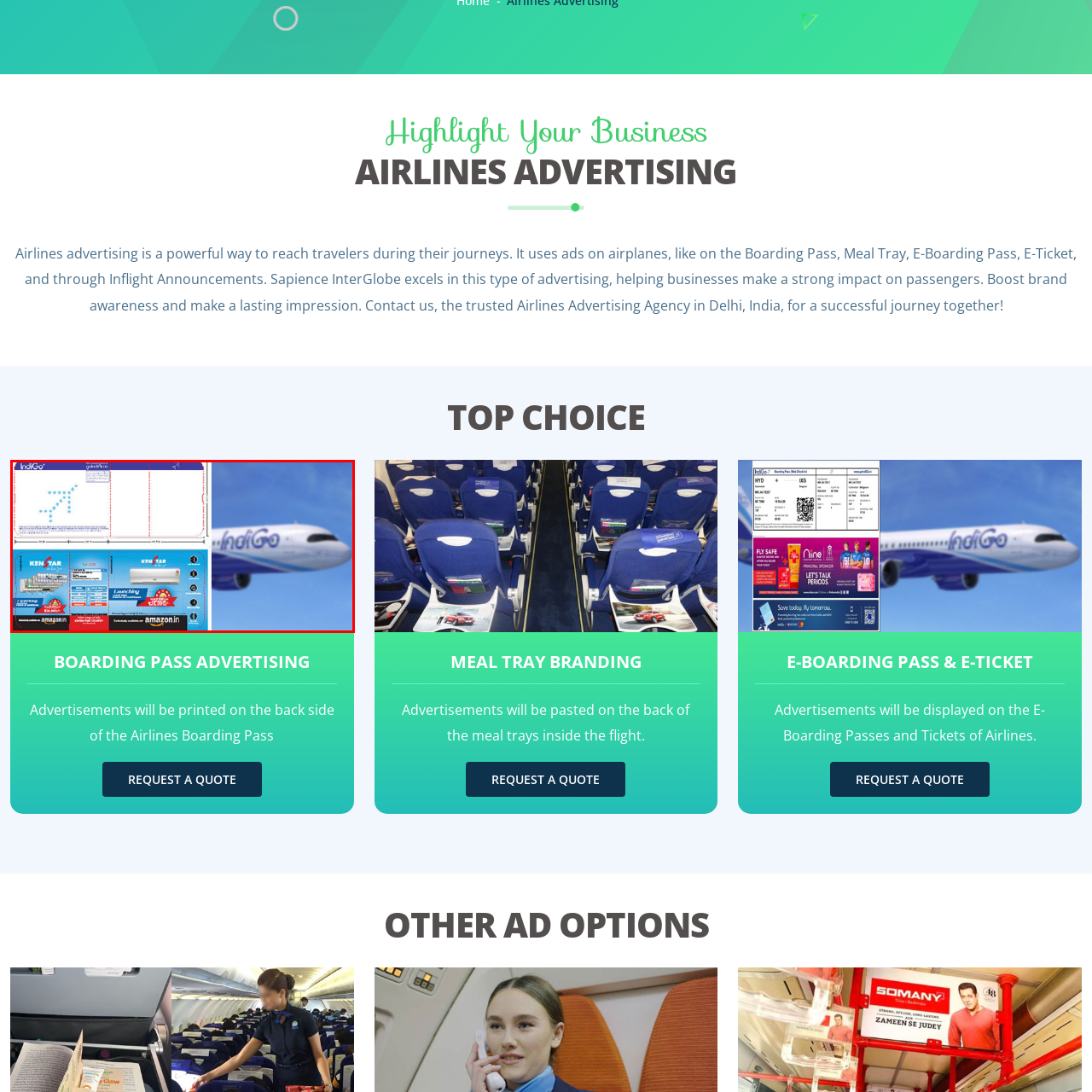Inspect the image surrounded by the red border and give a one-word or phrase answer to the question:
What is the background color of the 'KEN STAR' advertisement?

Bright blue